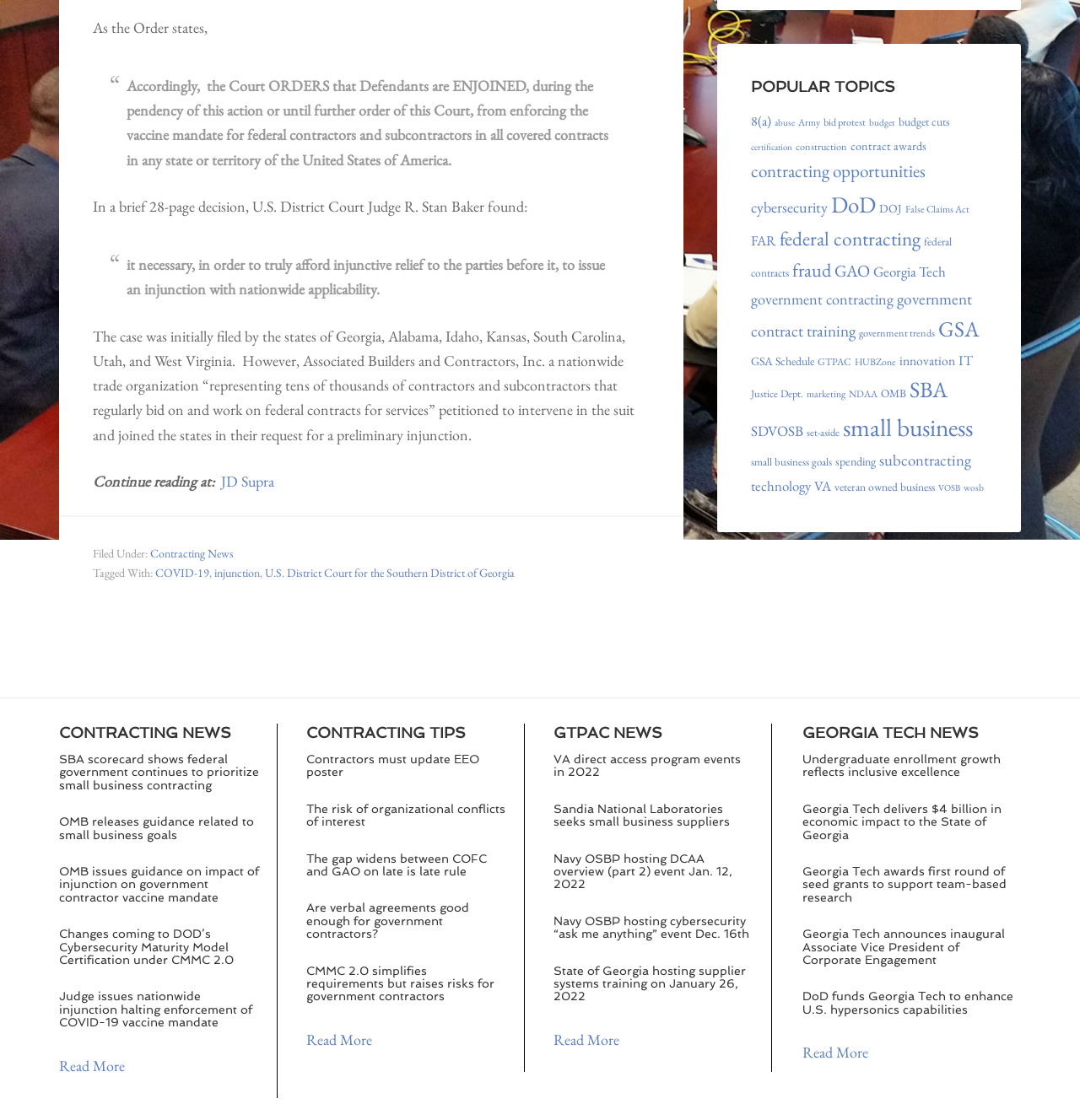Using the format (top-left x, top-left y, bottom-right x, bottom-right y), and given the element description, identify the bounding box coordinates within the screenshot: Contractors must update EEO poster

[0.284, 0.672, 0.444, 0.695]